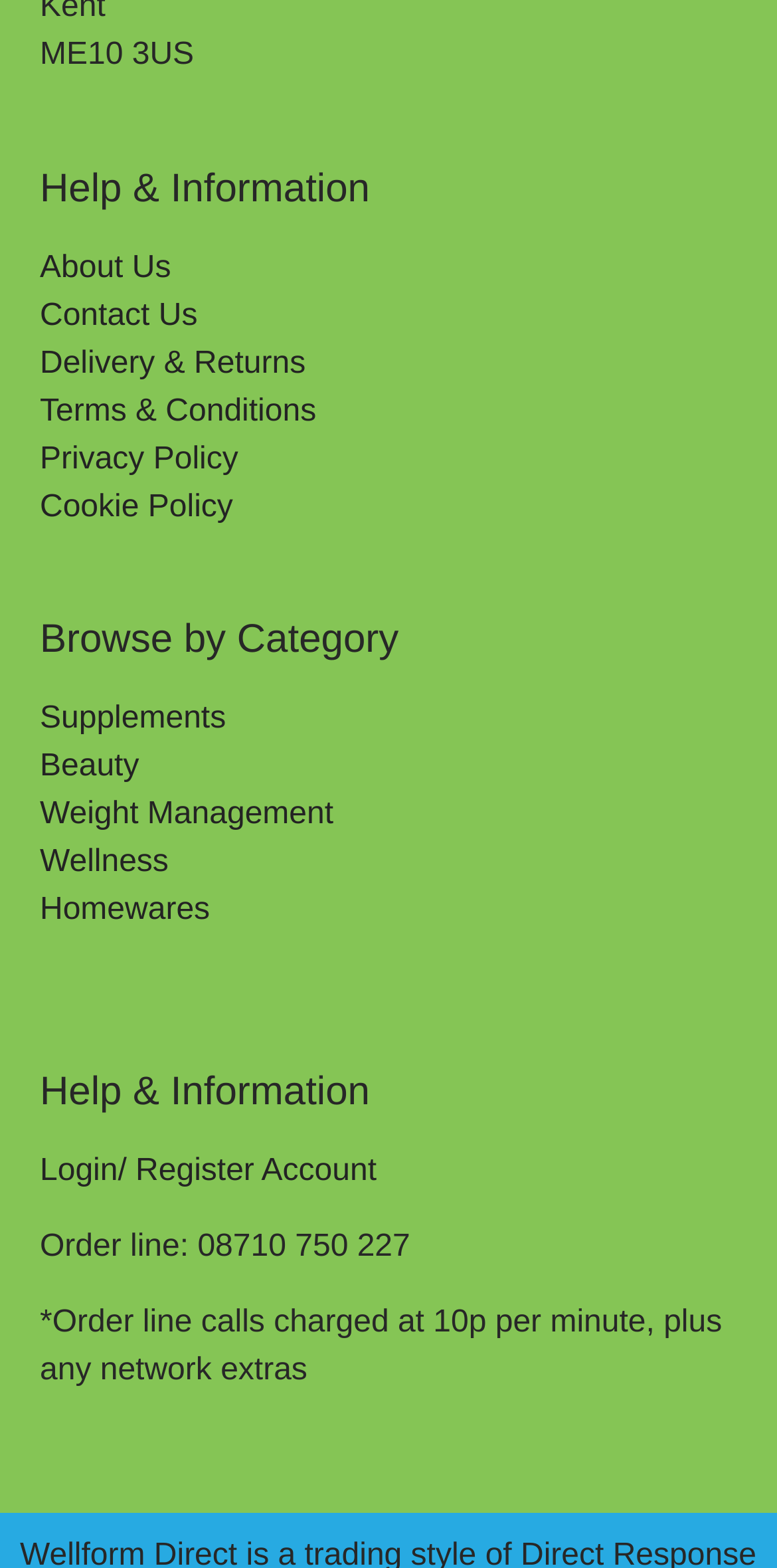Respond to the question with just a single word or phrase: 
What is the charge for calling the order line?

10p per minute